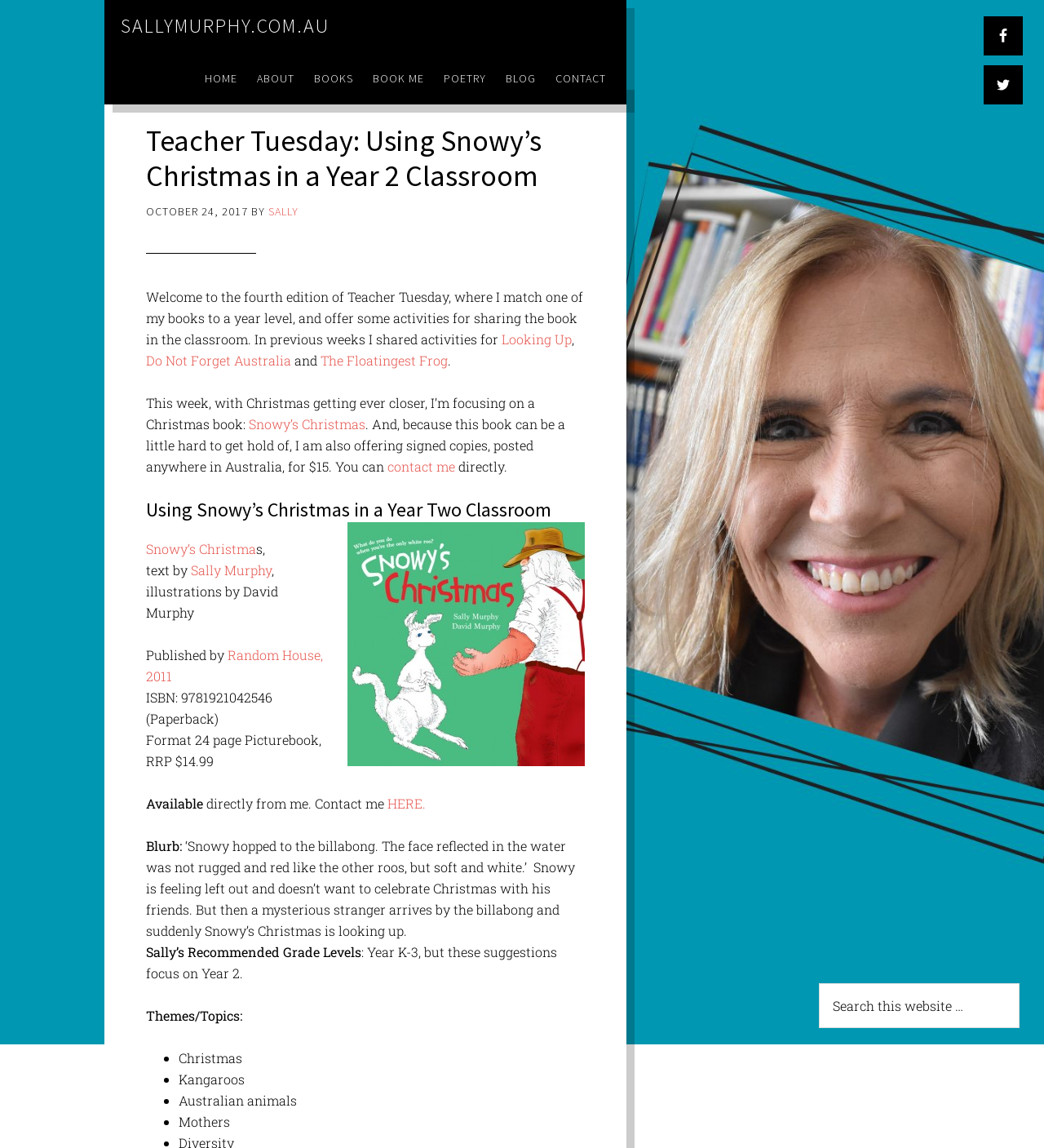Please identify the bounding box coordinates of the area that needs to be clicked to fulfill the following instruction: "Search this website."

[0.784, 0.856, 0.977, 0.896]